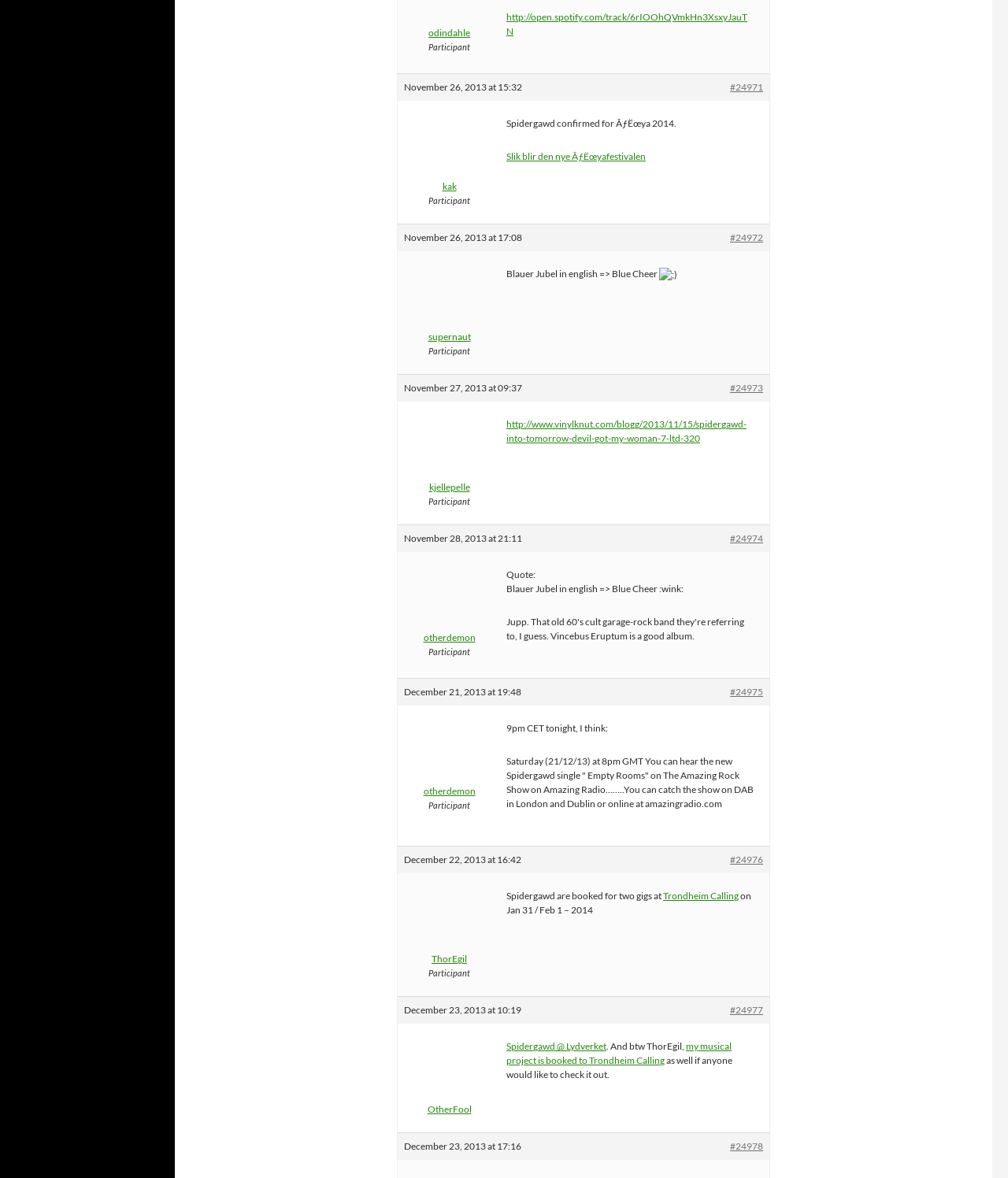Specify the bounding box coordinates of the element's region that should be clicked to achieve the following instruction: "Visit the webpage about Spidergawd confirmed for ÃƒËœya 2014". The bounding box coordinates consist of four float numbers between 0 and 1, in the format [left, top, right, bottom].

[0.502, 0.1, 0.671, 0.11]